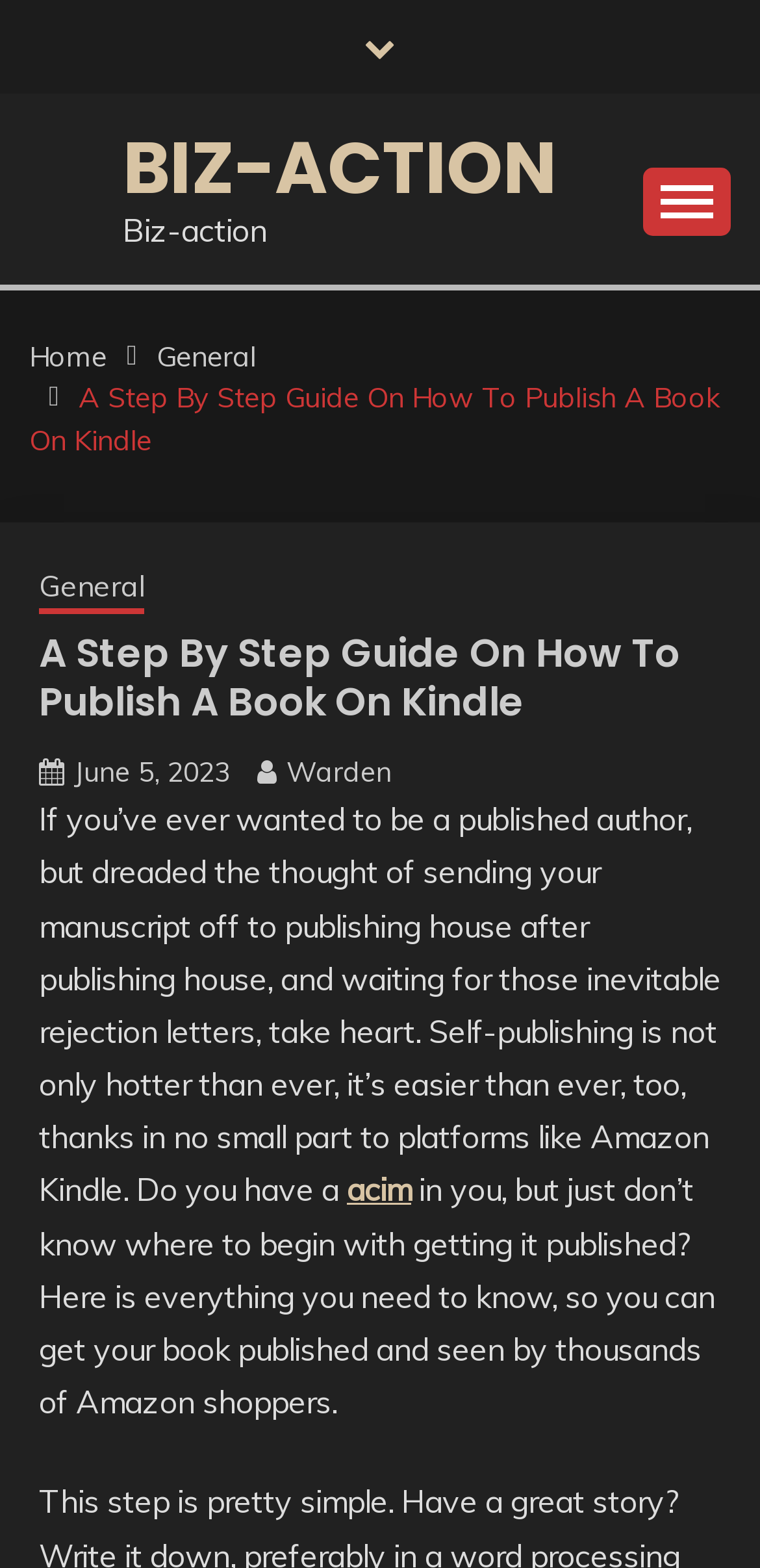Please respond to the question using a single word or phrase:
What is the purpose of the webpage?

Guide to publish a book